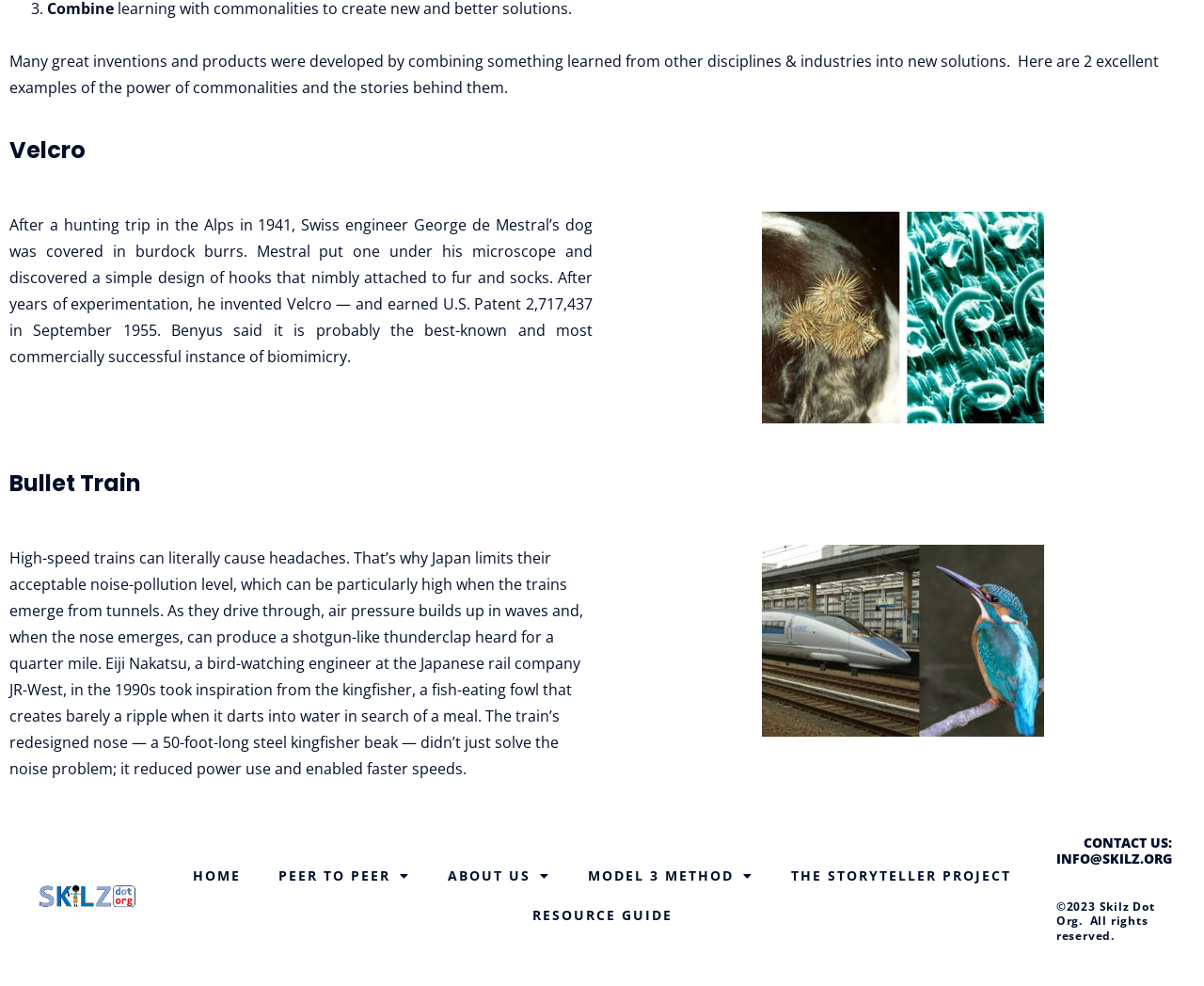How many links are there in the footer section?
Using the image, give a concise answer in the form of a single word or short phrase.

7